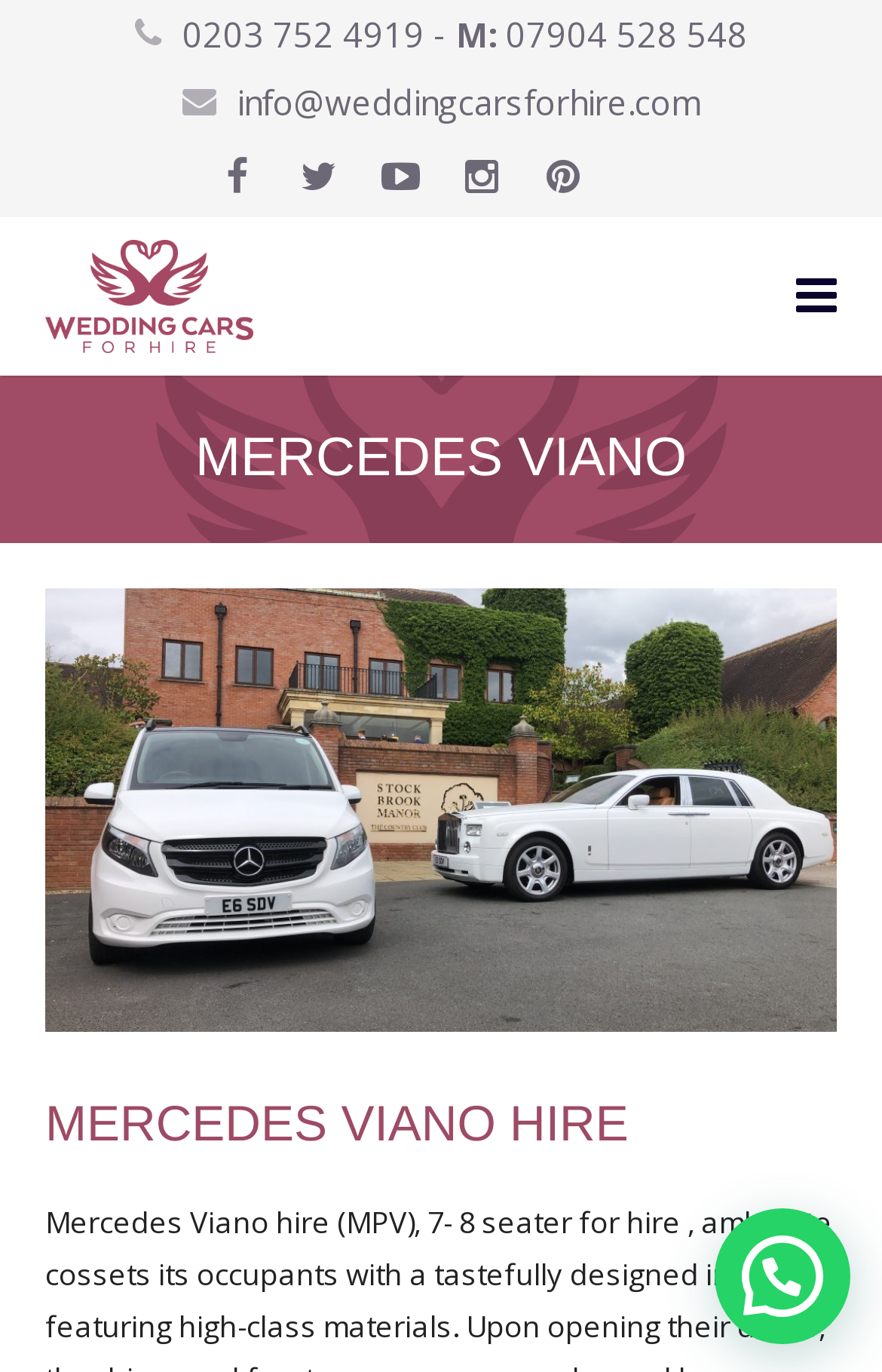Please provide the bounding box coordinates for the UI element as described: "info@weddingcarsforhire.com". The coordinates must be four floats between 0 and 1, represented as [left, top, right, bottom].

[0.268, 0.058, 0.794, 0.091]